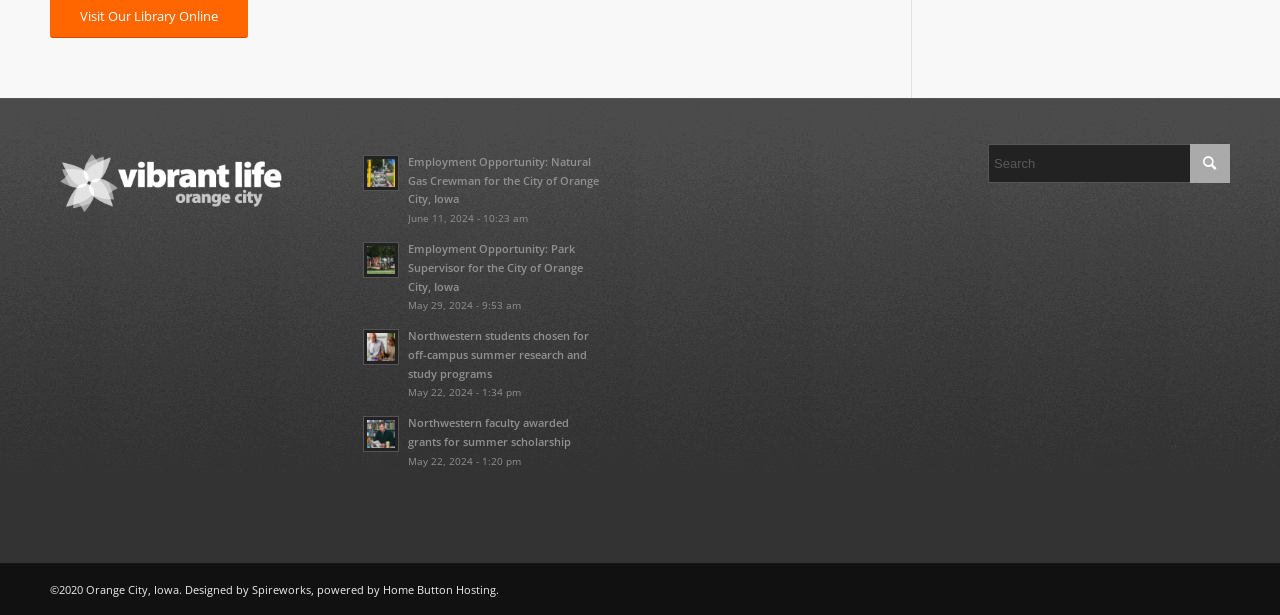What is the copyright year of the webpage?
Refer to the image and answer the question using a single word or phrase.

2020